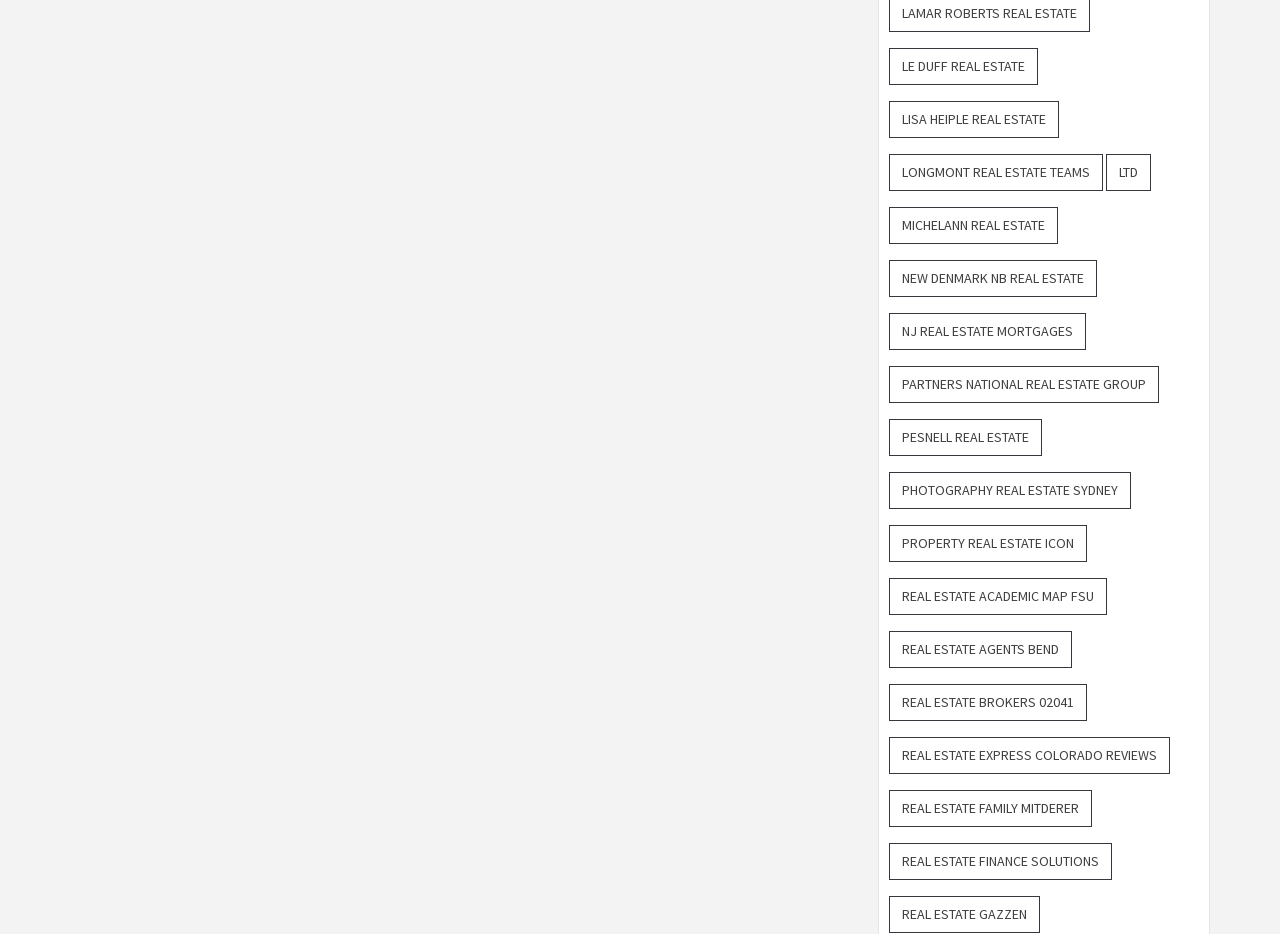Specify the bounding box coordinates of the area to click in order to follow the given instruction: "Visit Lisa Heiple Real Estate."

[0.695, 0.108, 0.827, 0.147]